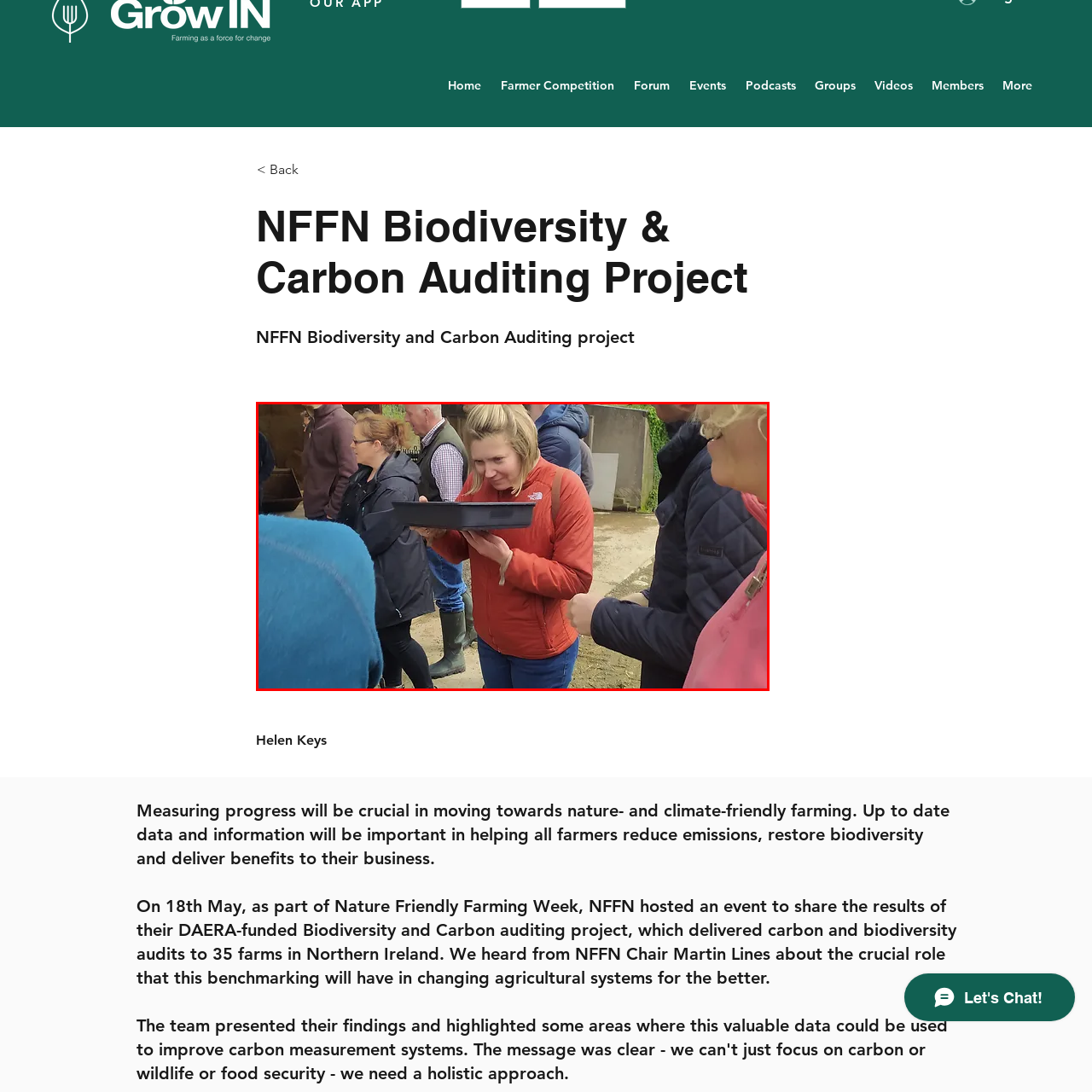What is the setting of the scene?
Please focus on the image surrounded by the red bounding box and provide a one-word or phrase answer based on the image.

Farm or agricultural setting